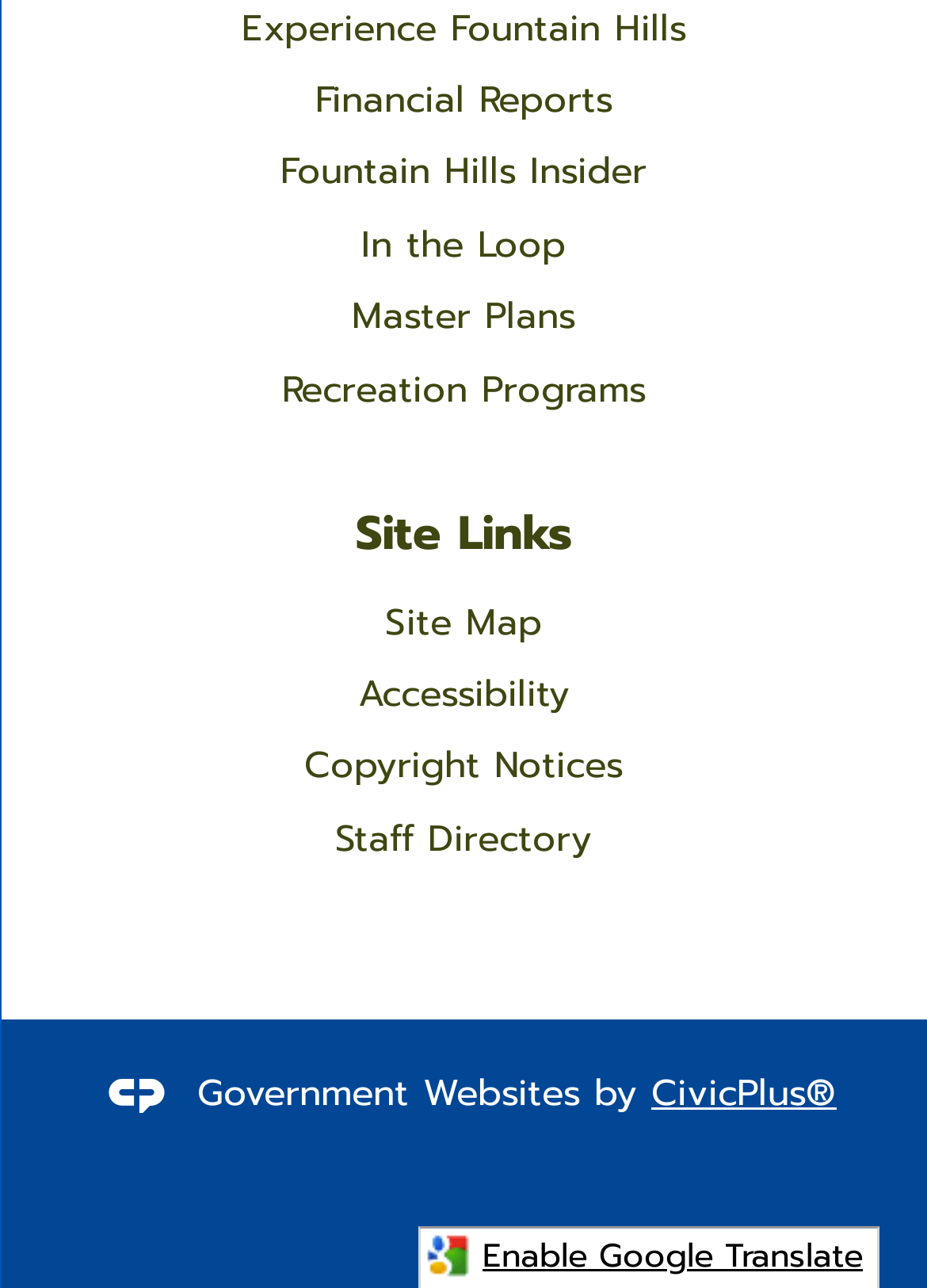What is the function of the icon at the bottom right?
Using the image, give a concise answer in the form of a single word or short phrase.

Google Translate